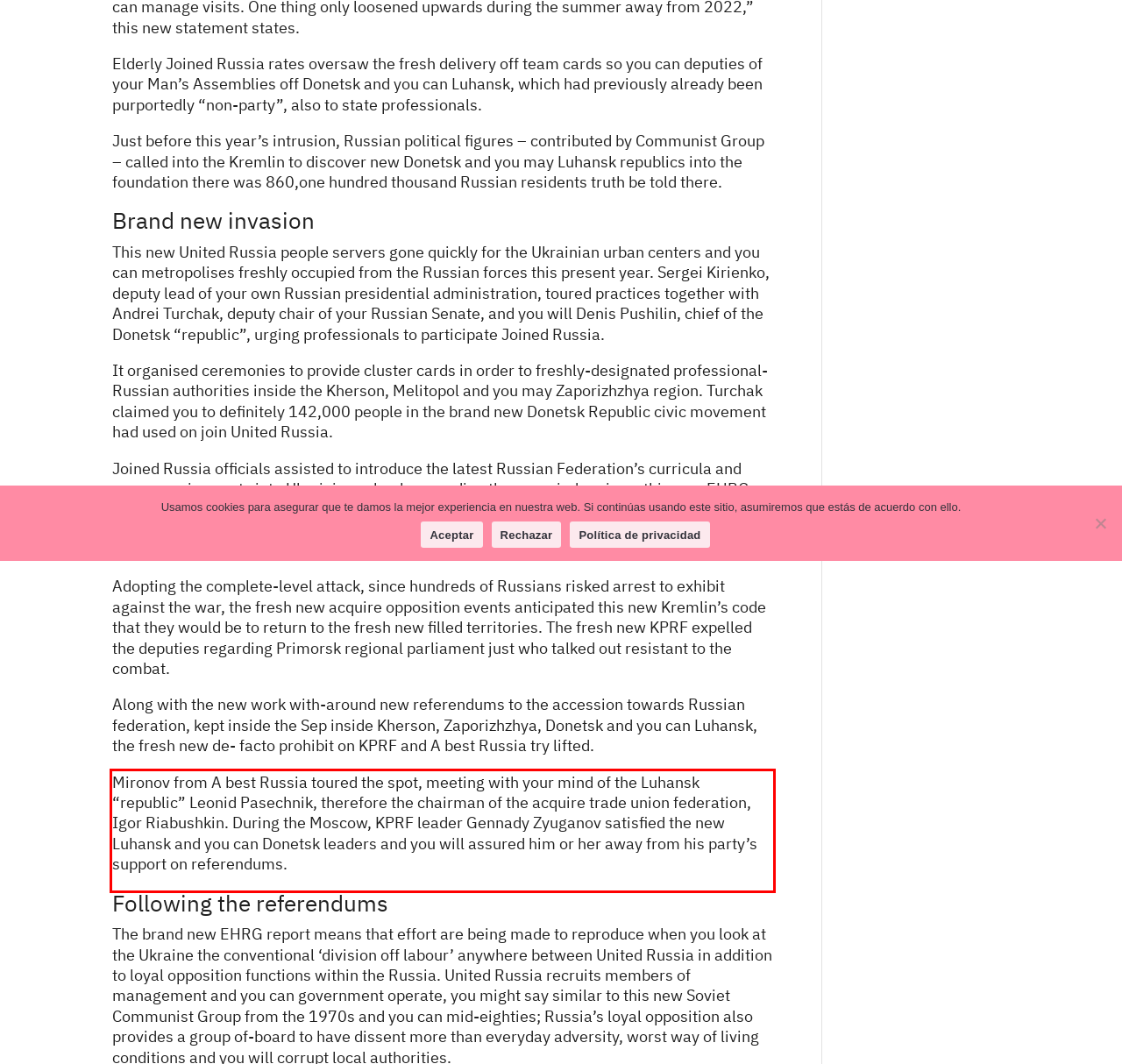Perform OCR on the text inside the red-bordered box in the provided screenshot and output the content.

Mironov from A best Russia toured the spot, meeting with your mind of the Luhansk “republic” Leonid Pasechnik, therefore the chairman of the acquire trade union federation, Igor Riabushkin. During the Moscow, KPRF leader Gennady Zyuganov satisfied the new Luhansk and you can Donetsk leaders and you will assured him or her away from his party’s support on referendums.